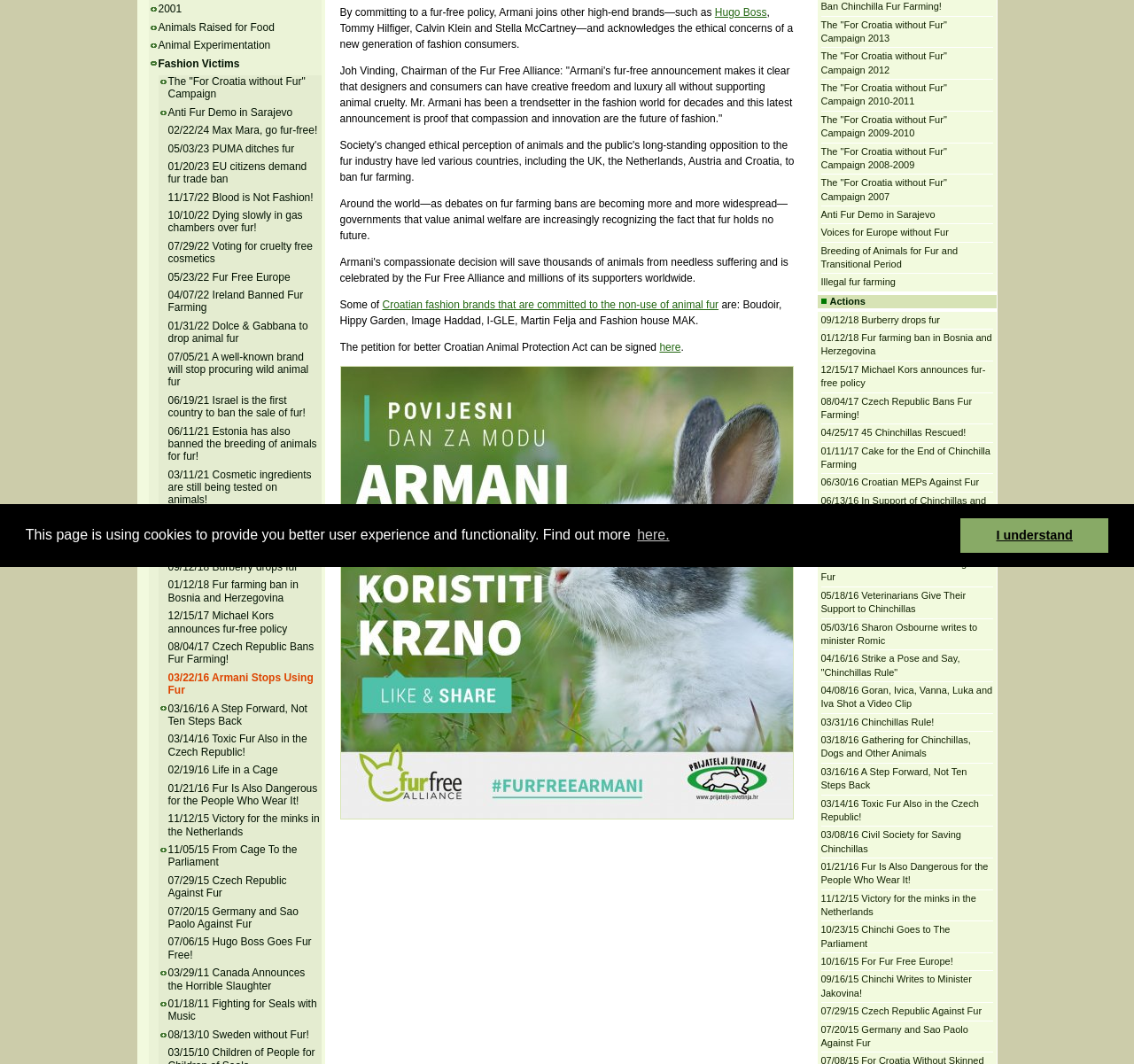Locate the bounding box of the UI element described by: "03/31/16 Chinchillas Rule!" in the given webpage screenshot.

[0.724, 0.673, 0.824, 0.683]